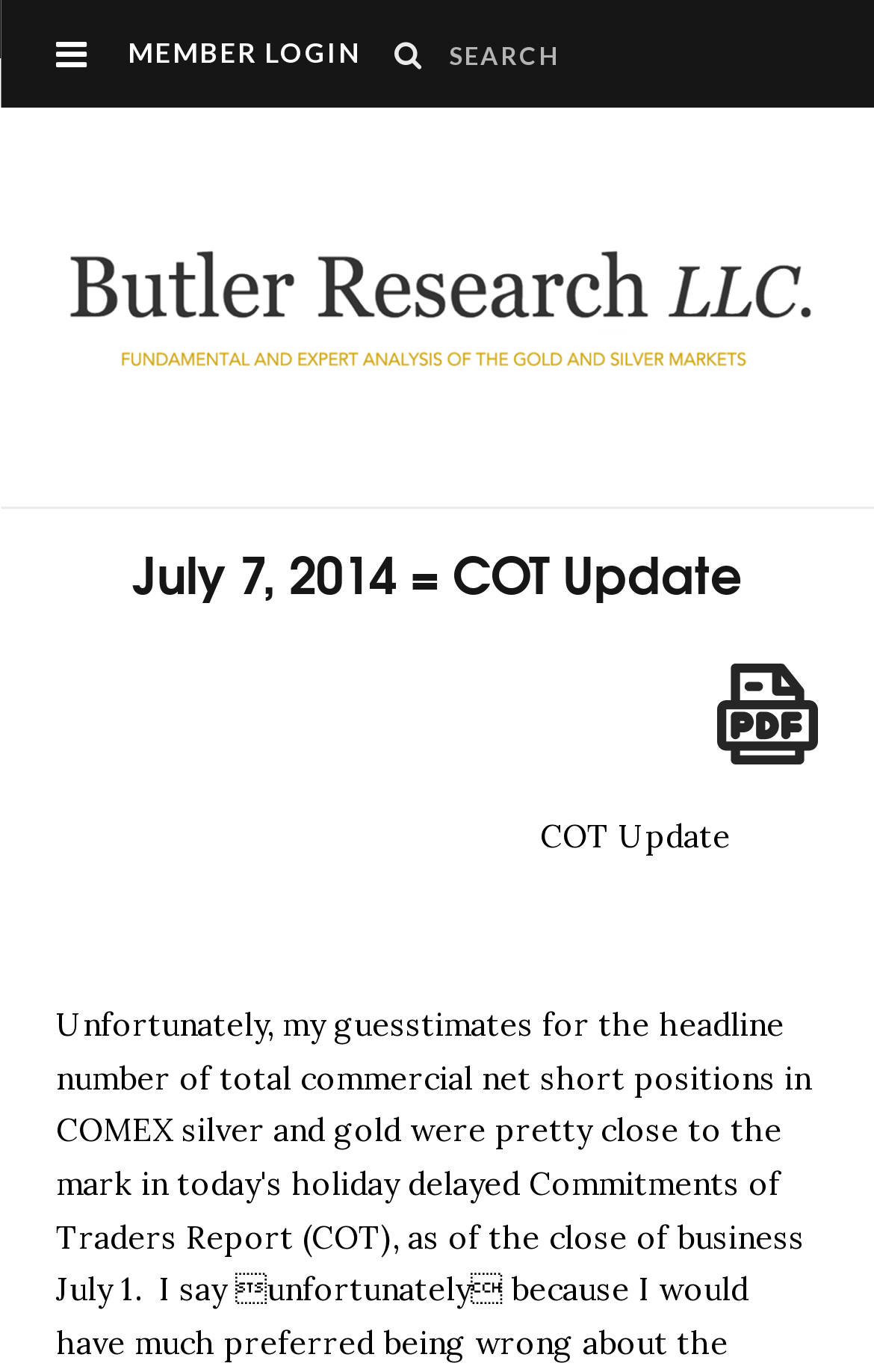What is the title of the update?
Examine the image and provide an in-depth answer to the question.

I saw a heading with the text 'July 7, 2014 = COT Update' and a separate static text element with the text 'COT Update'. This suggests that the title of the update is 'COT Update', which is related to the content on the current webpage.